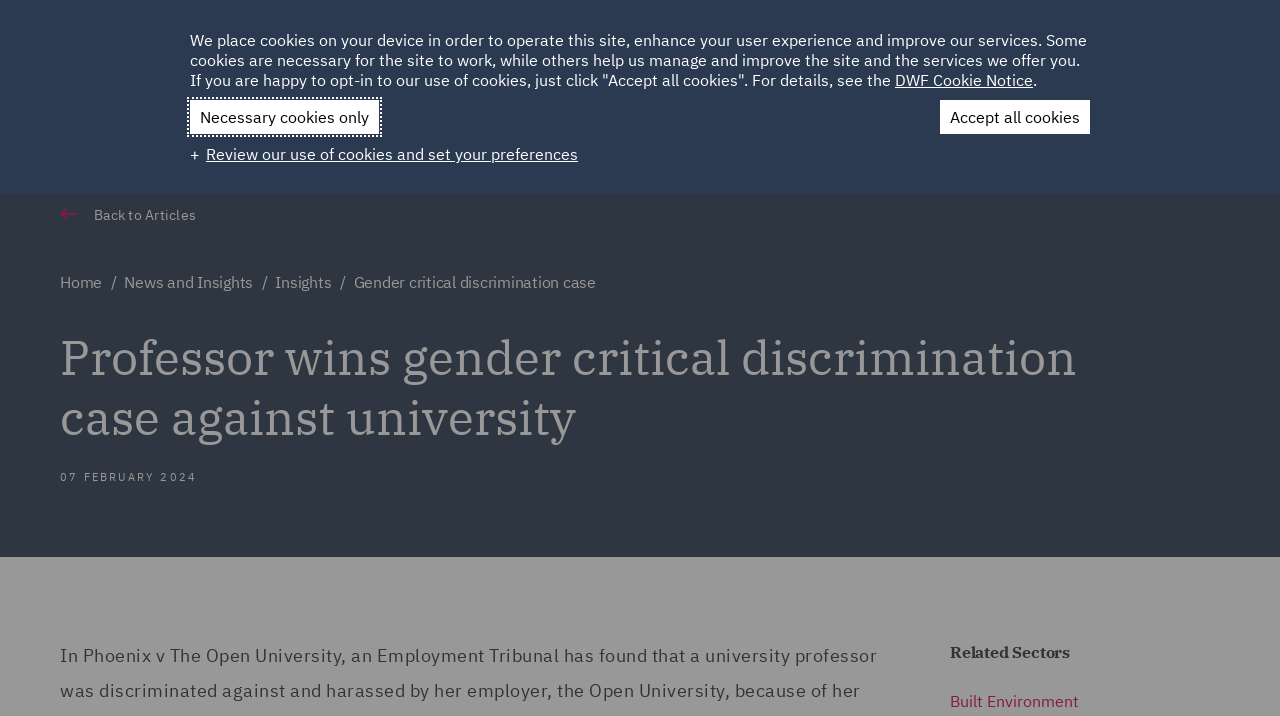How many links are there in the top navigation menu?
Look at the screenshot and provide an in-depth answer.

I found the answer by counting the links in the top navigation menu. There are links to 'HOME', 'ABOUT', 'SUSTAINABILITY', 'LOCATIONS', 'CAREERS', and 'CLIENT LOGIN', making a total of 6 links.